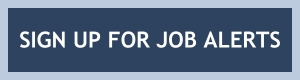Produce a meticulous caption for the image.

The image features a prominent button with the text "SIGN UP FOR JOB ALERTS." The button is styled with a modern design, featuring a dark blue background that contrasts with white text, making it easily readable and attention-grabbing. This interactive element invites users to subscribe to notifications regarding new job opportunities, ensuring that they stay informed about relevant openings. The placement of the button is strategically designed for accessibility, encouraging engagement from visitors who are interested in career advancements.